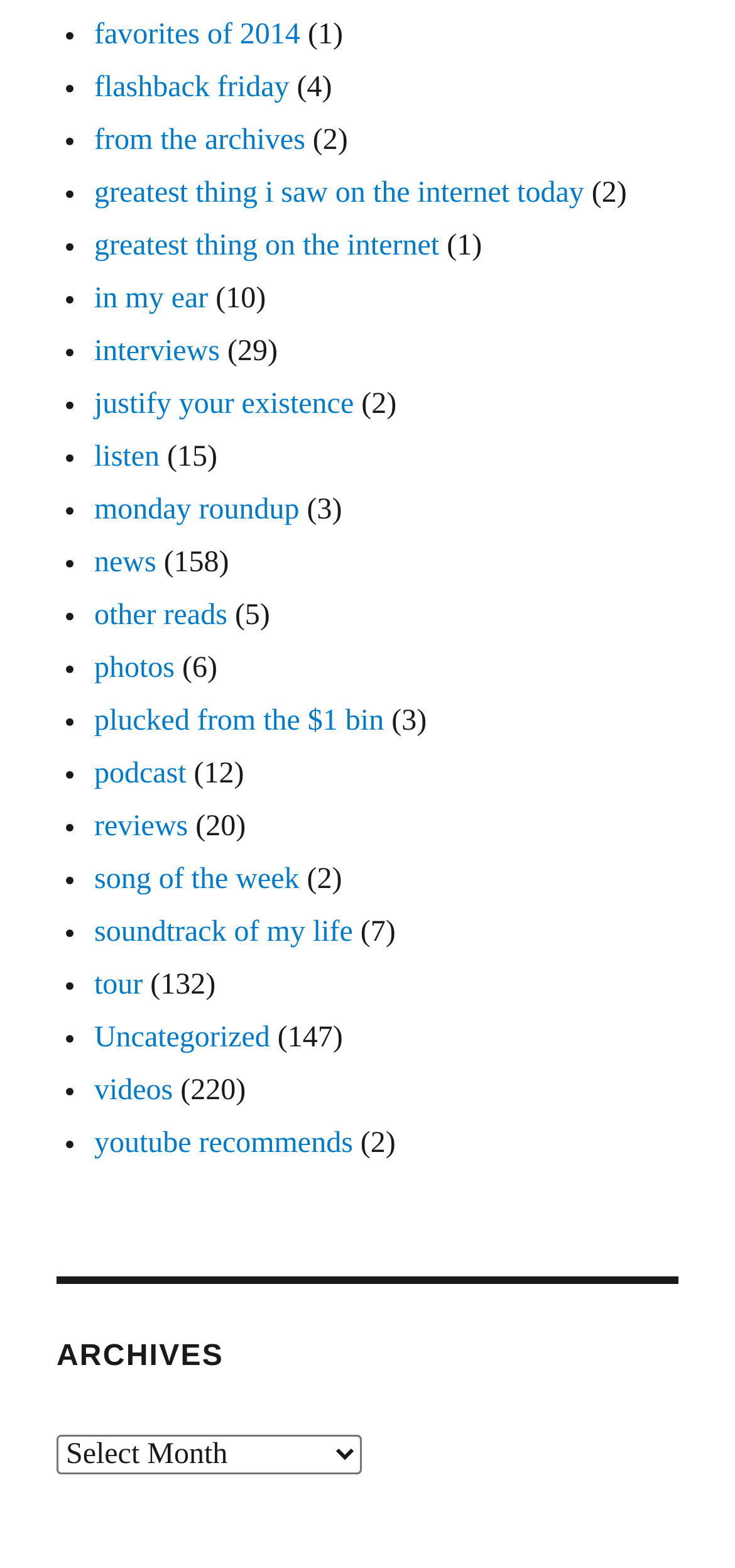Please pinpoint the bounding box coordinates for the region I should click to adhere to this instruction: "view news".

[0.128, 0.349, 0.212, 0.369]